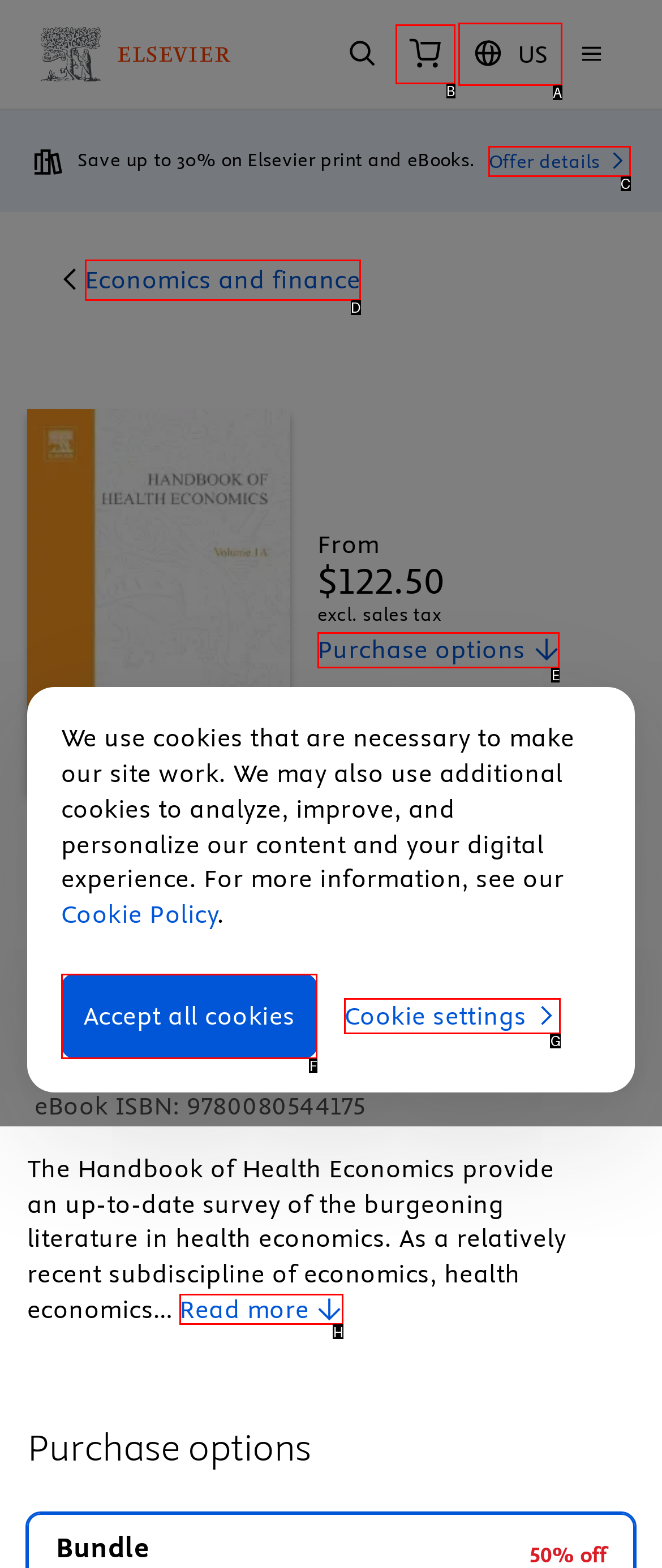Identify the HTML element that corresponds to the following description: Economics and finance Provide the letter of the best matching option.

D